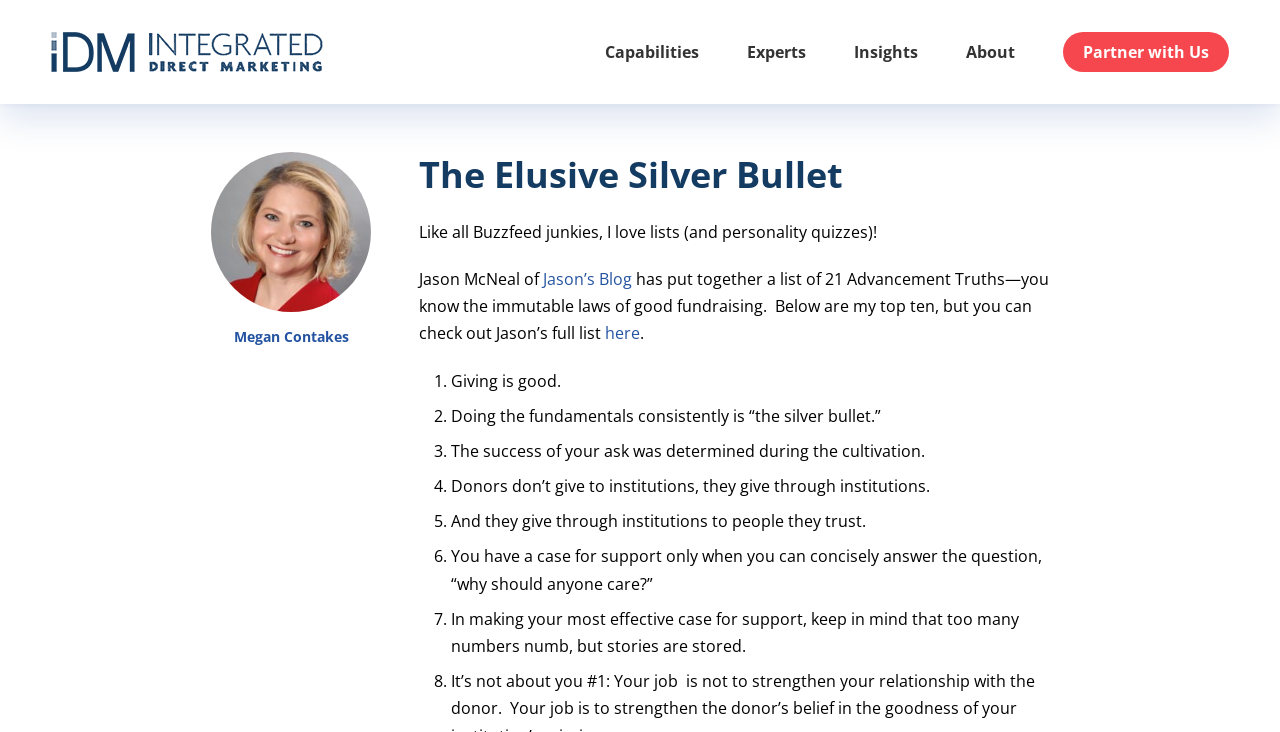Identify the bounding box coordinates of the HTML element based on this description: "Experts".

[0.568, 0.044, 0.645, 0.098]